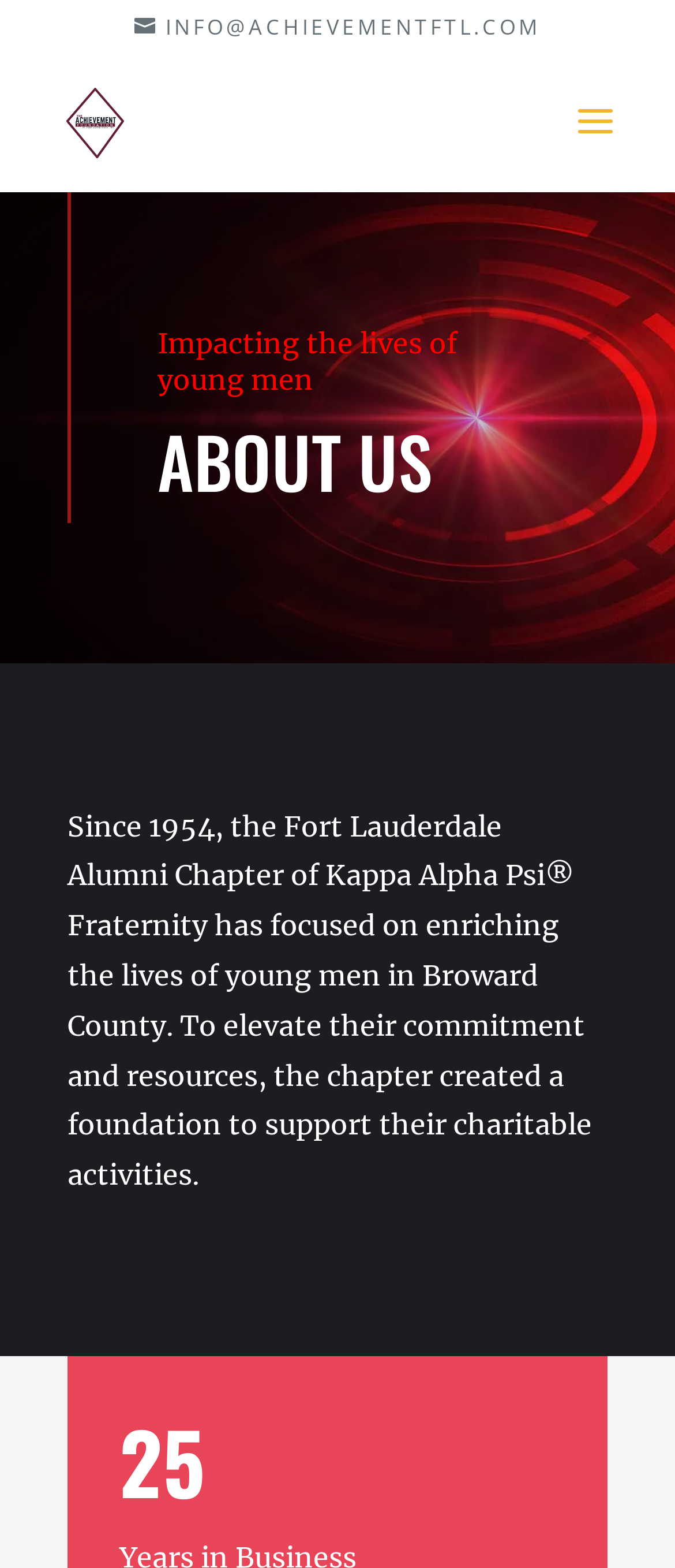Describe all the significant parts and information present on the webpage.

The webpage is about the Achievement Fort Lauderdale organization, with a focus on its story and mission. At the top right corner, there is a link to access more information, denoted by the '\ue076INFO@ACHIEVEMENTFTL.COM' text. Next to it, on the top left, is the organization's logo, an image with the text 'Achievement Fort Lauderdale'. 

Below the logo, there are three headings that provide an overview of the organization's mission. The first heading reads 'Impacting the lives of young men', followed by 'ABOUT US' in a slightly lower position. The third heading, which is the longest, explains that the Fort Lauderdale Alumni Chapter of Kappa Alpha Psi Fraternity has been enriching the lives of young men in Broward County since 1954 and has created a foundation to support its charitable activities.

At the bottom of the page, there is a single heading with the number '25', which may represent a milestone or achievement of the organization.